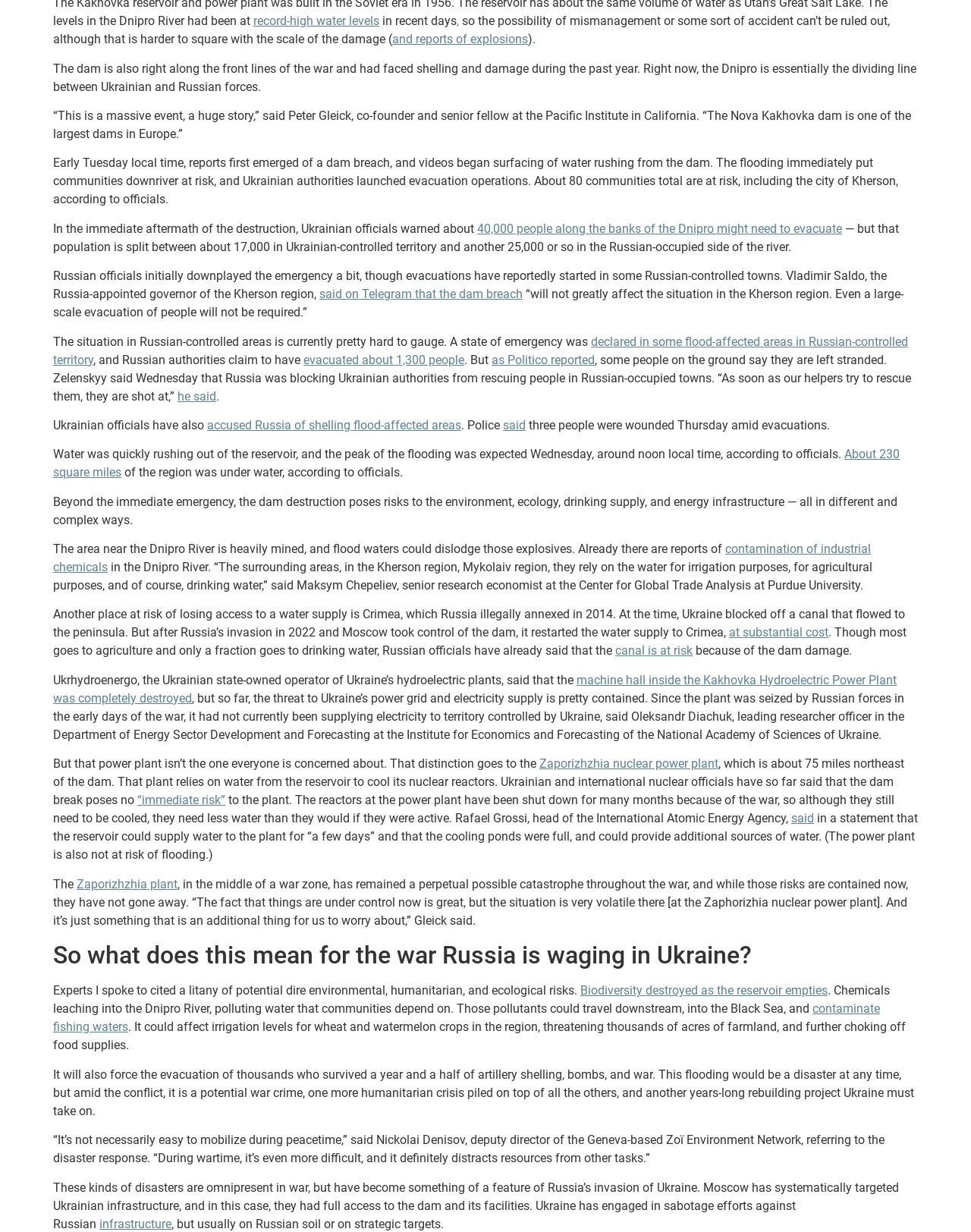Can you find the bounding box coordinates for the UI element given this description: "said"? Provide the coordinates as four float numbers between 0 and 1: [left, top, right, bottom].

[0.815, 0.658, 0.838, 0.67]